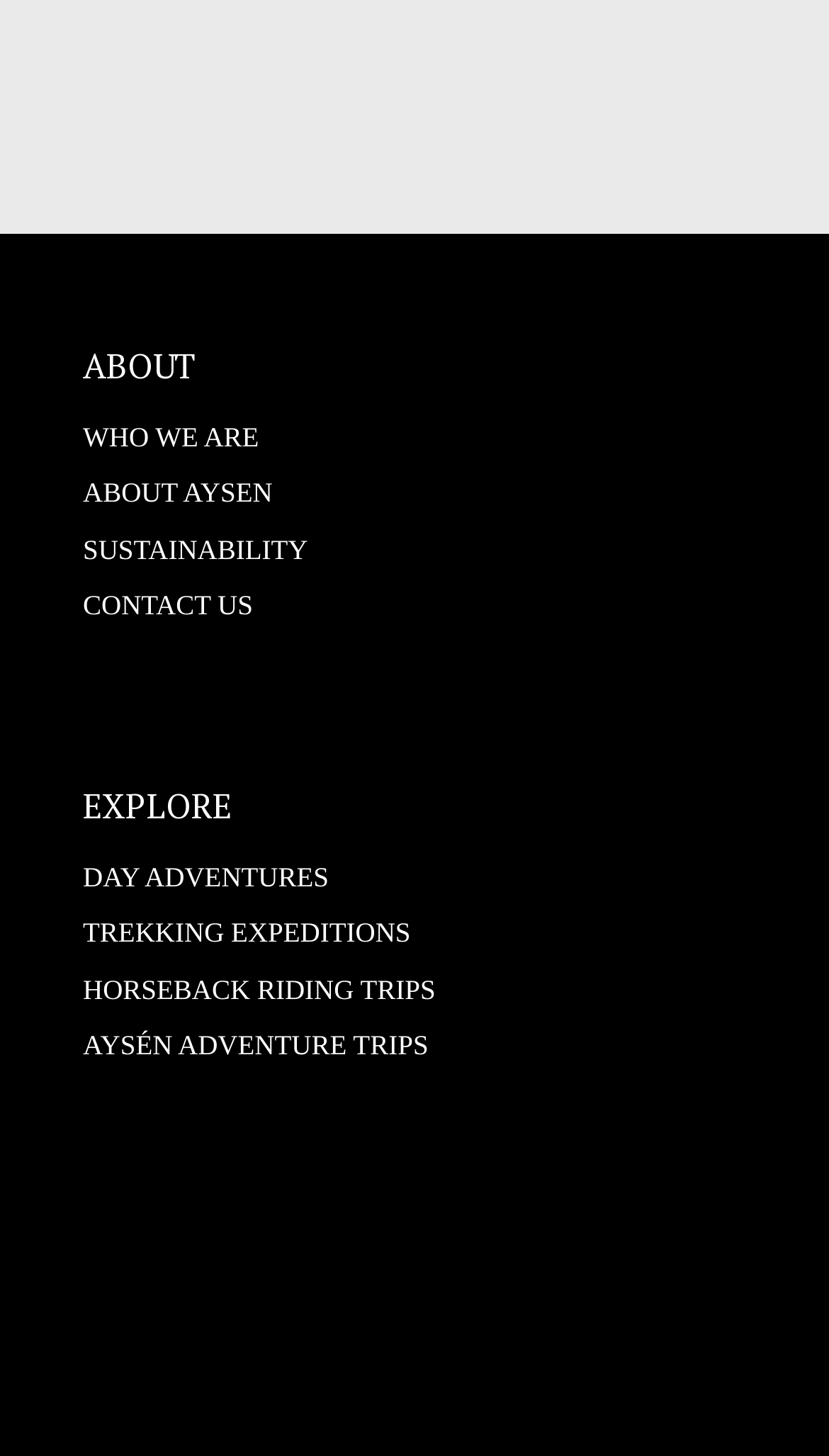Kindly respond to the following question with a single word or a brief phrase: 
What is the first link on the webpage?

CONTACT US!